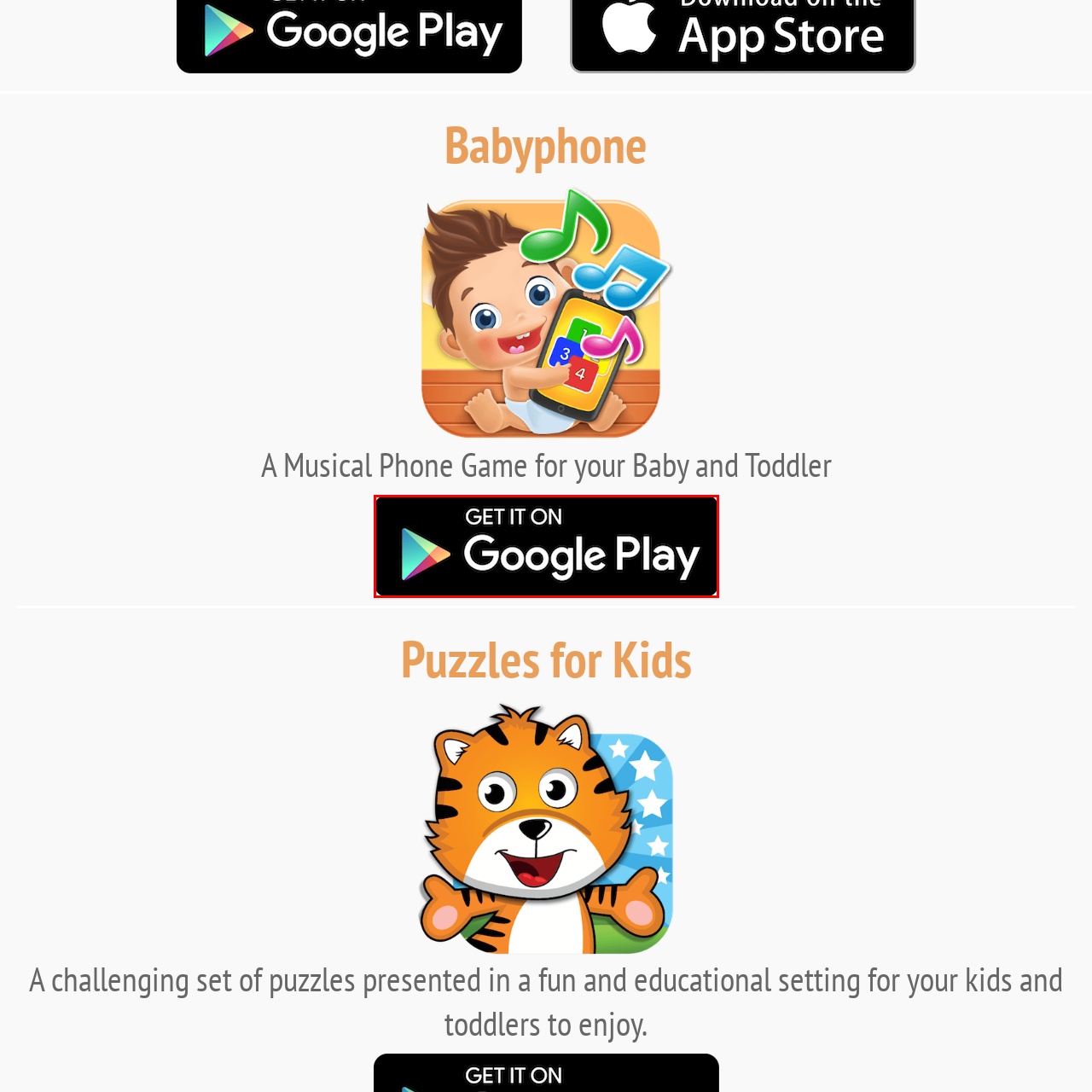What is the purpose of the 'Get it on Google Play' button?
Please carefully analyze the image highlighted by the red bounding box and give a thorough response based on the visual information contained within that section.

The caption explains that the button is designed to encourage users to download an app, likely aimed at parents, as indicated by surrounding content about a musical phone game for babies and toddlers, implying that the button's purpose is to prompt users to download the app.